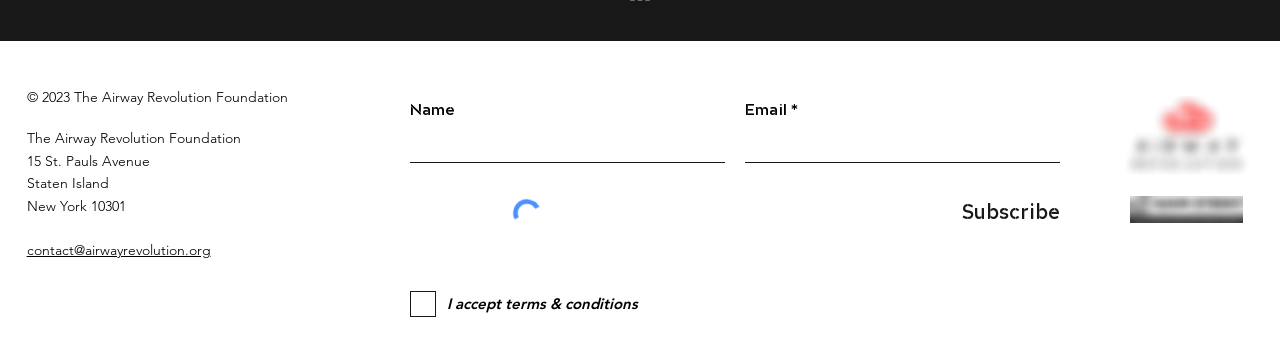Locate the bounding box coordinates of the element that should be clicked to execute the following instruction: "Input your email".

[0.582, 0.353, 0.828, 0.447]